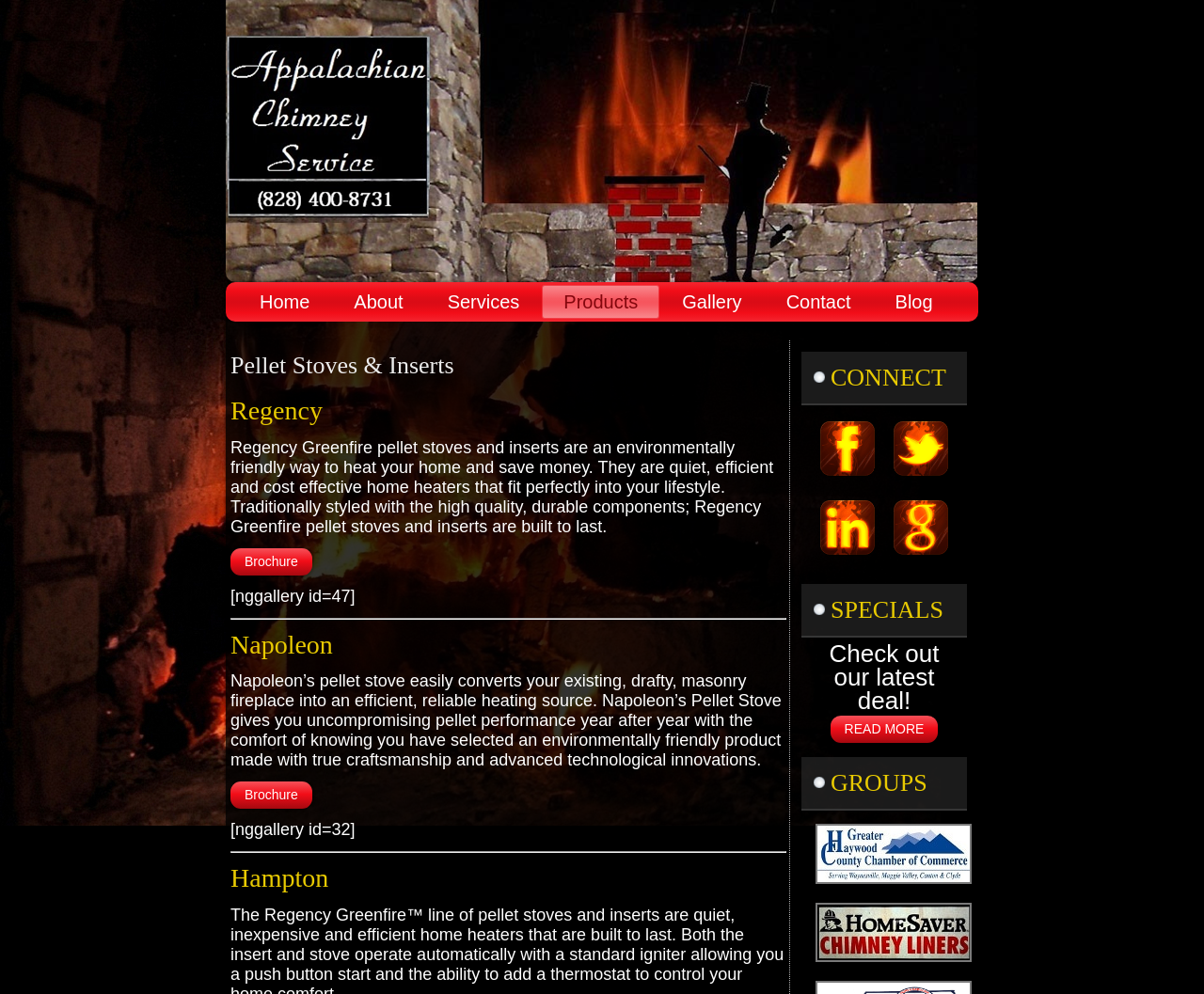Give the bounding box coordinates for the element described as: "Gallery".

[0.549, 0.287, 0.634, 0.321]